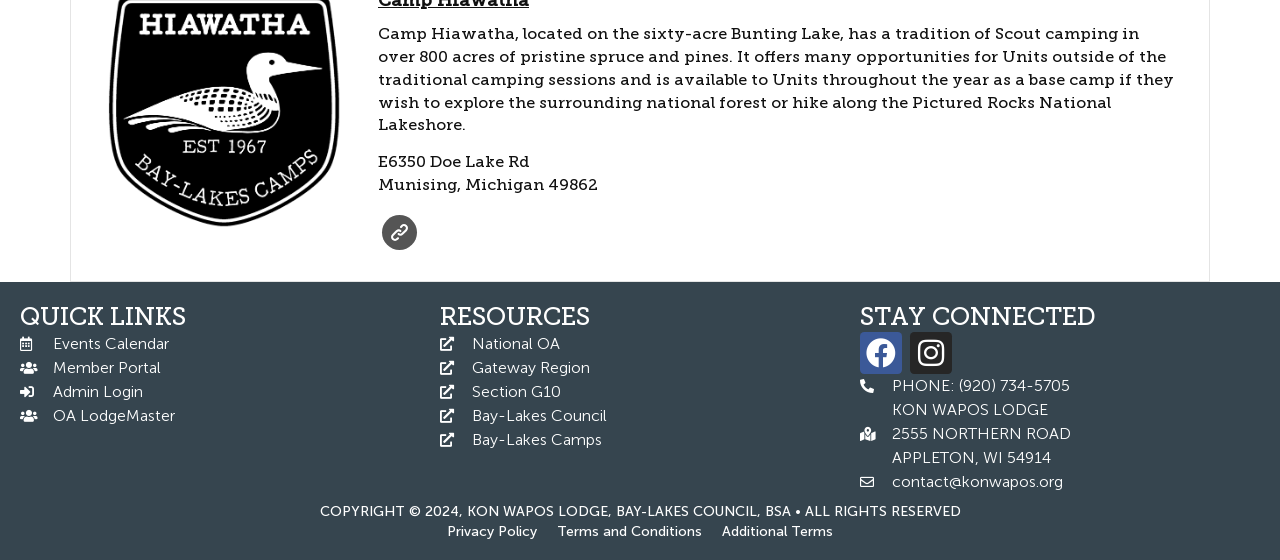Using the provided element description, identify the bounding box coordinates as (top-left x, top-left y, bottom-right x, bottom-right y). Ensure all values are between 0 and 1. Description: Terms and Conditions

[0.435, 0.936, 0.548, 0.964]